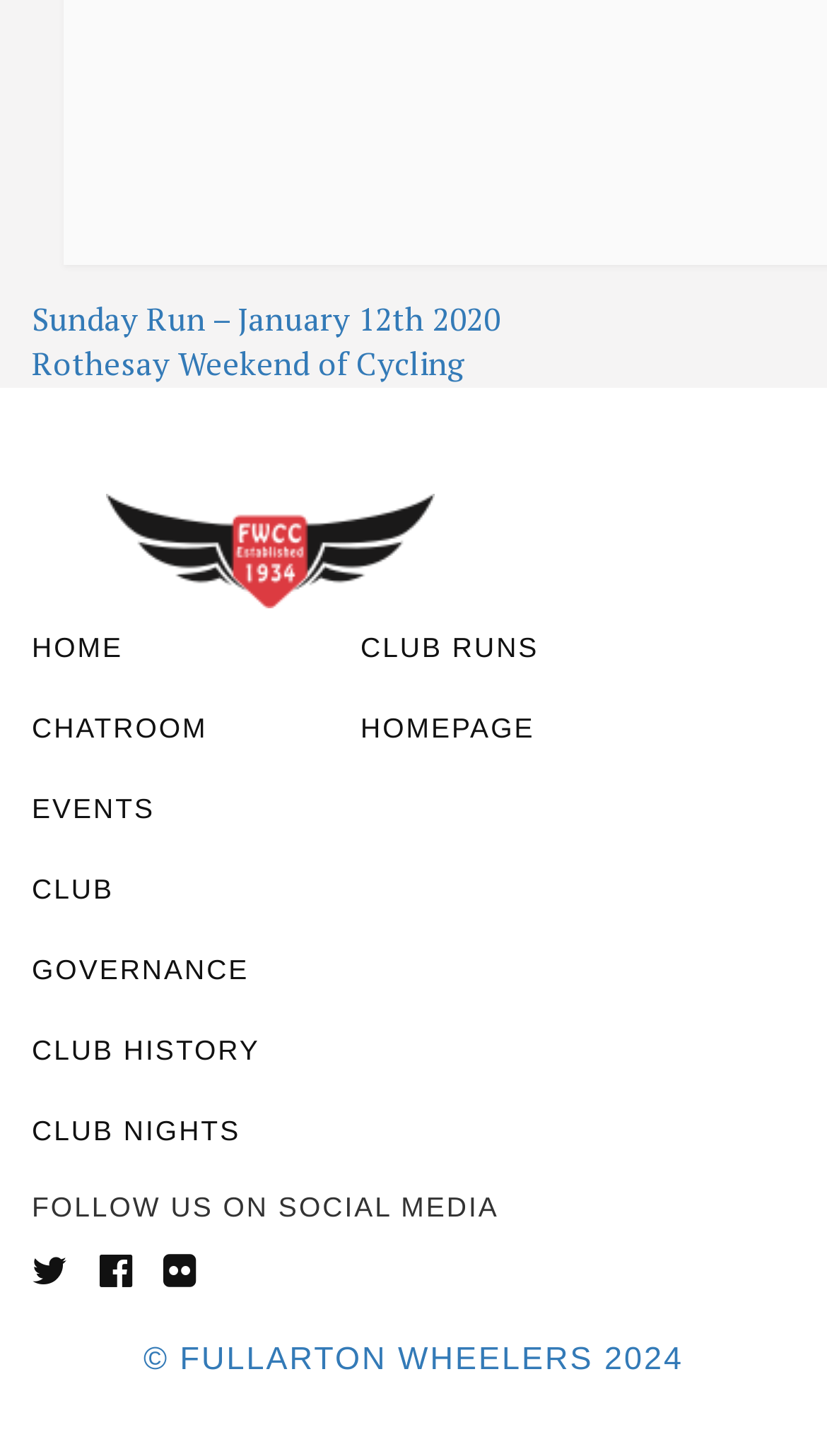Locate the bounding box coordinates of the area to click to fulfill this instruction: "follow on facebook". The bounding box should be presented as four float numbers between 0 and 1, in the order [left, top, right, bottom].

[0.038, 0.854, 0.082, 0.889]